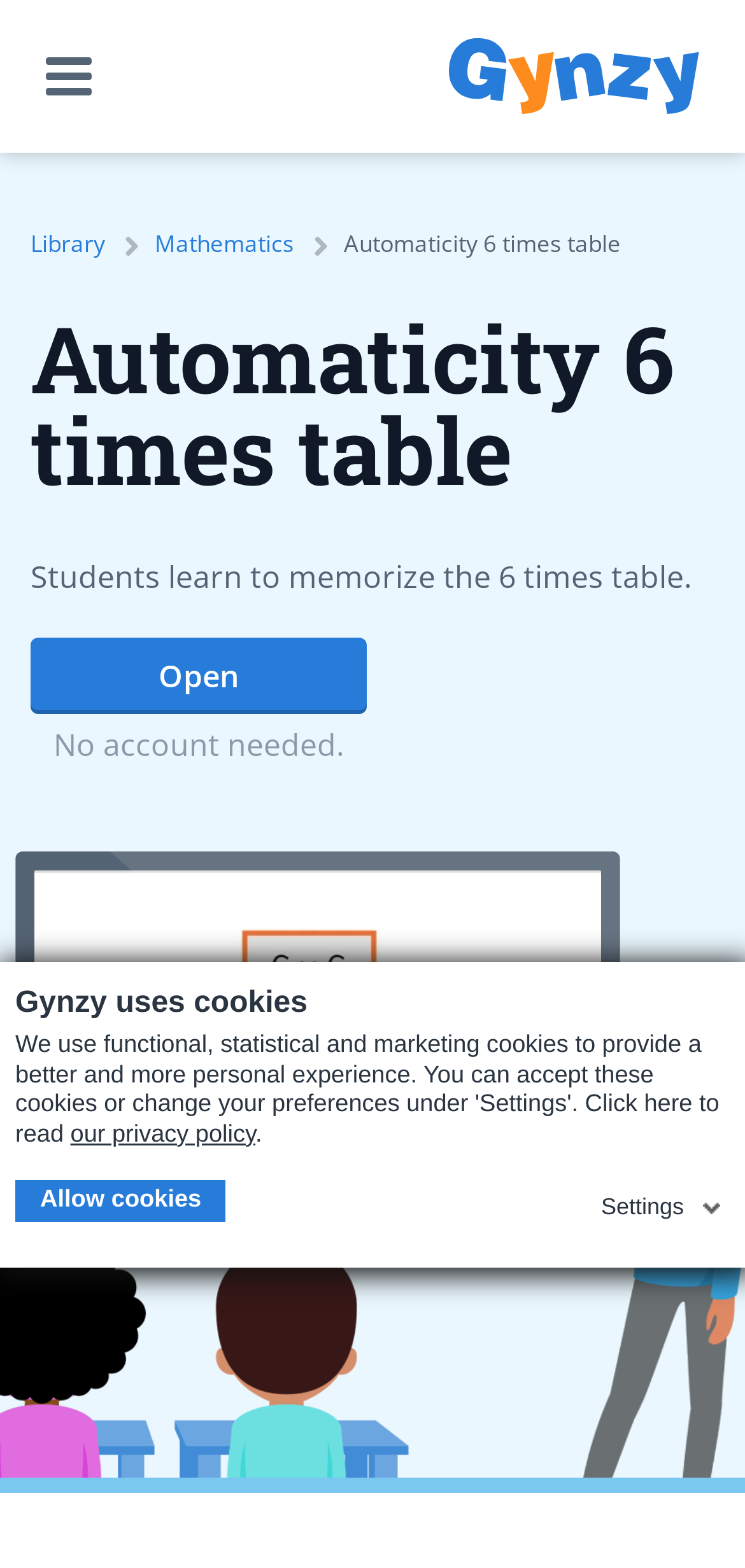Offer a thorough description of the webpage.

The webpage is focused on learning the 6 times table, with the title "Automaticity 6 times table" prominently displayed at the top. Below the title, there is a brief description stating "Students learn to memorize the 6 times table." 

On the top-left corner, there is a mobile menu button with an accompanying image. To the right of the mobile menu button, there are three links: "Click here to go Home", "Library", and "Mathematics", each with its own image. 

A dialog box is displayed in the middle of the page, with a heading "Gynzy uses cookies" and a link to "our privacy policy". The dialog box also contains two buttons: "Allow cookies" and "Settings". 

Below the dialog box, there is an image related to the "Automaticity 6 times table" and another image of a teacher. The page also contains a link to "Open" and a note stating "No account needed."